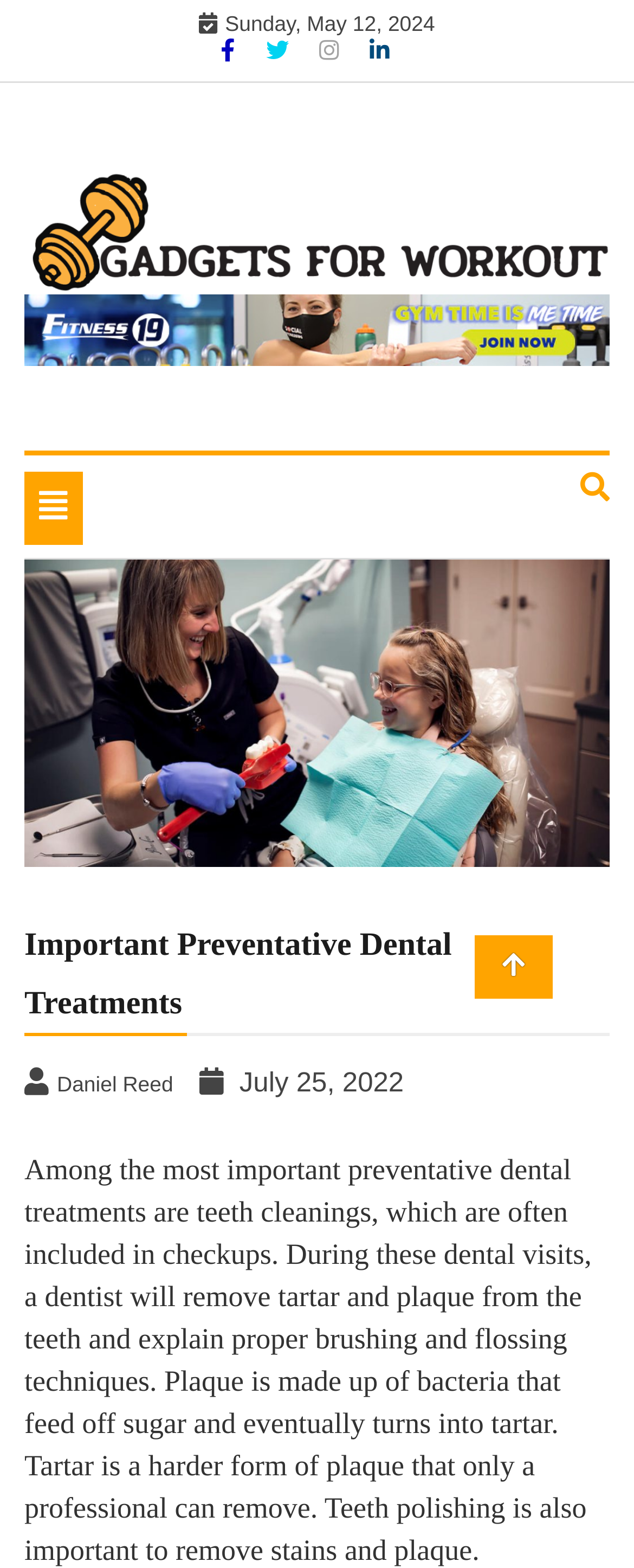What is the date of the latest article? Look at the image and give a one-word or short phrase answer.

July 25, 2022